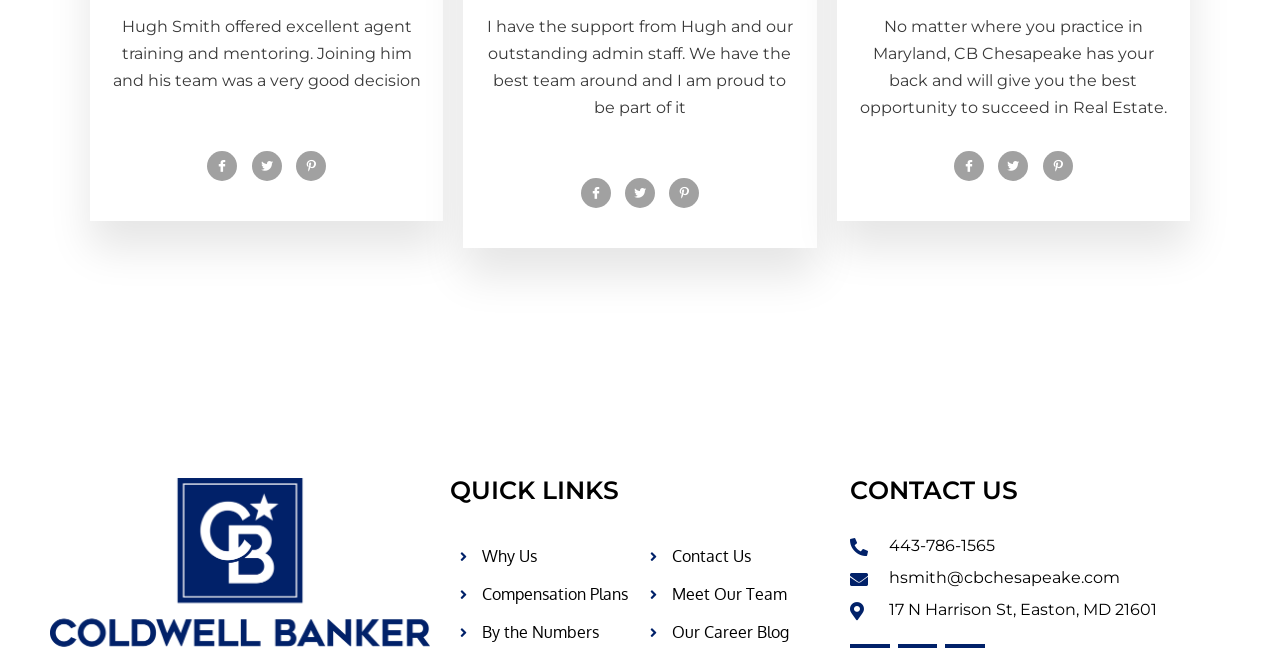From the details in the image, provide a thorough response to the question: What is the profession of Hugh Smith?

Based on the text 'Hugh Smith offered excellent agent training and mentoring', it can be inferred that Hugh Smith is a real estate agent who provides training and mentoring to others in the same profession.